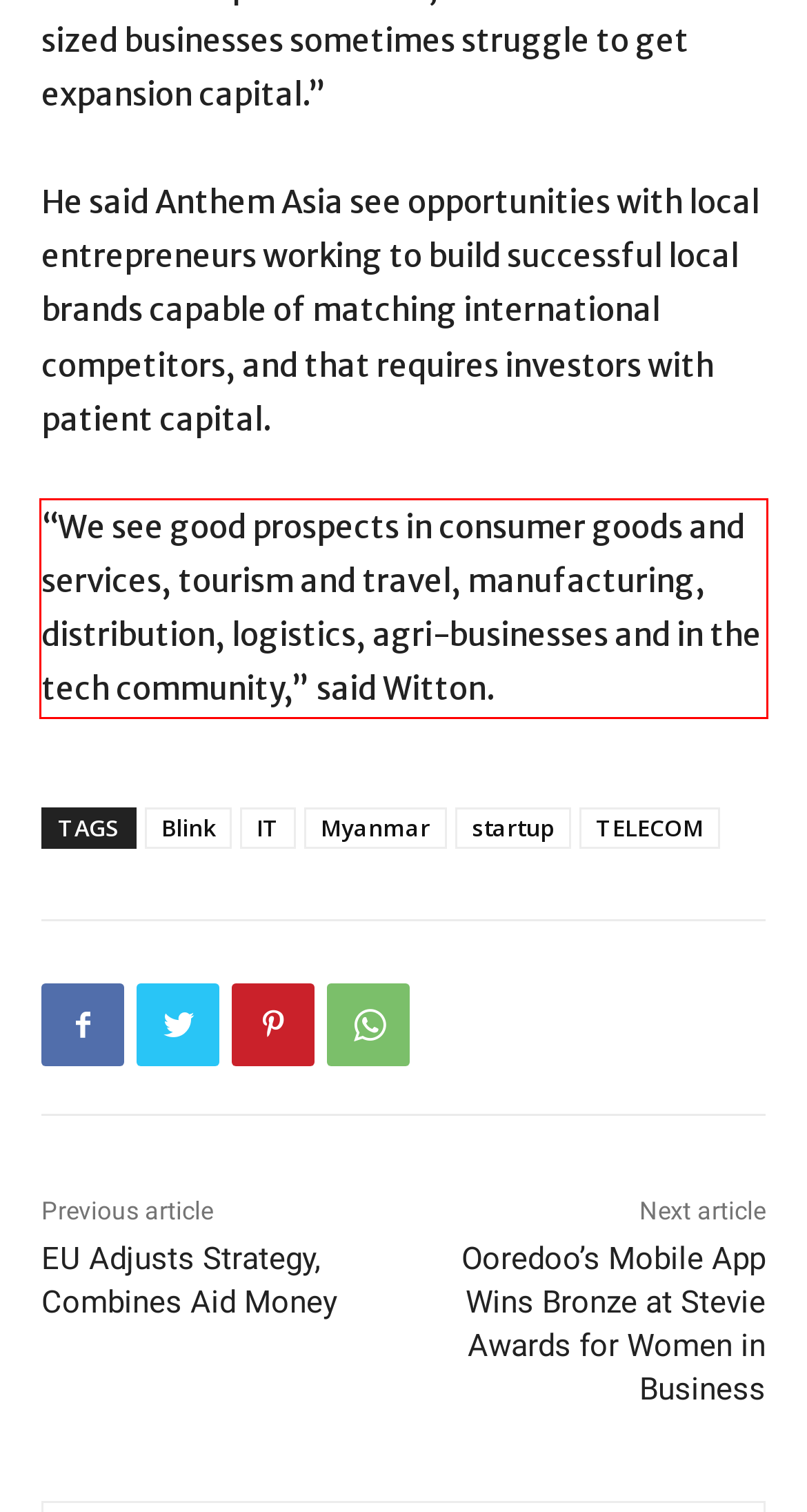You have a webpage screenshot with a red rectangle surrounding a UI element. Extract the text content from within this red bounding box.

“We see good prospects in consumer goods and services, tourism and travel, manufacturing, distribution, logistics, agri-businesses and in the tech community,” said Witton.